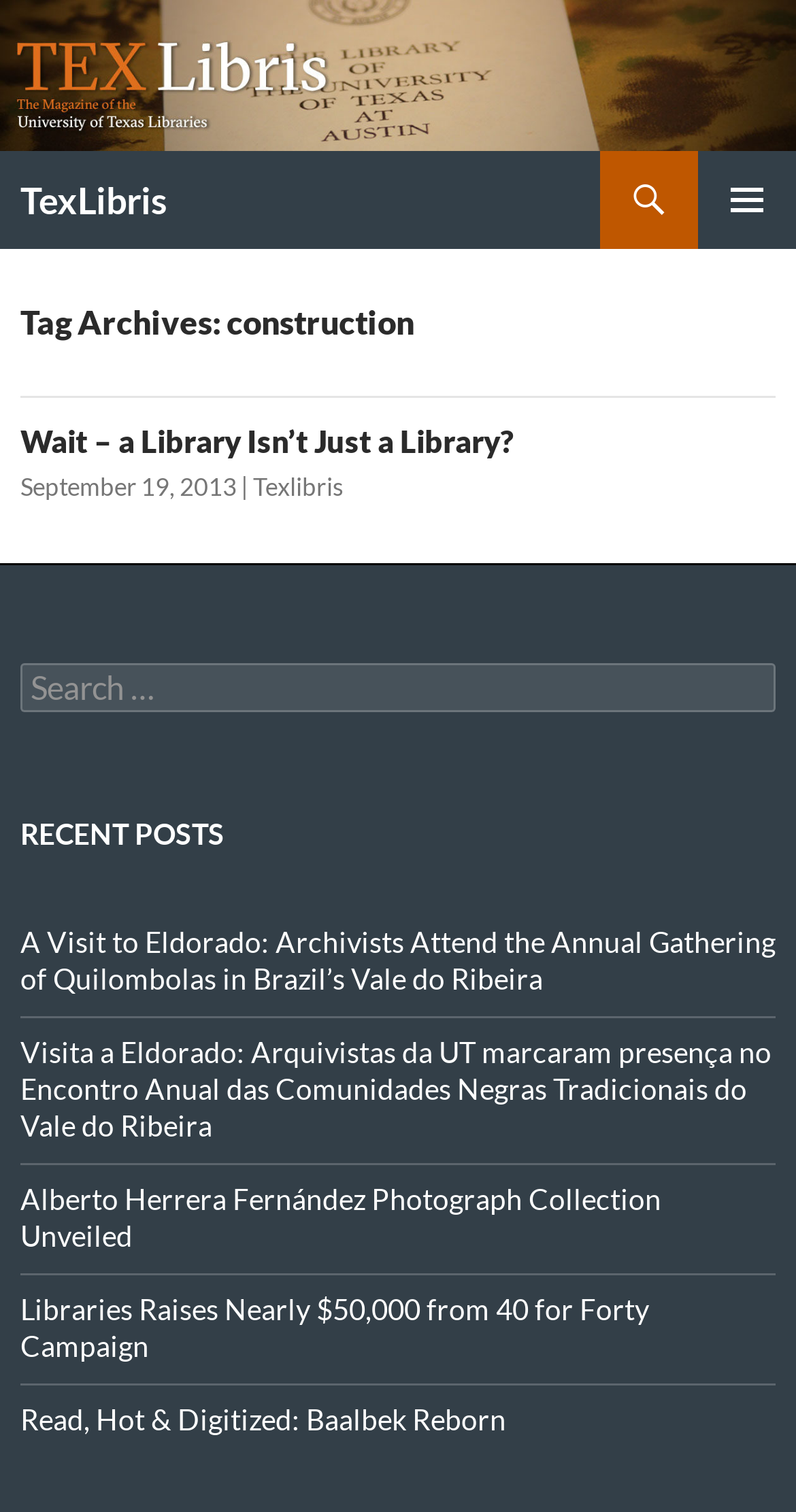Articulate a detailed summary of the webpage's content and design.

The webpage is about TexLibris, a construction-related library or archive. At the top, there is a logo image of TexLibris, accompanied by a link with the same name. Below the logo, there is a heading with the title "TexLibris". 

To the right of the logo, there are three links: "Search", a button with a PRIMARY MENU icon, and a "SKIP TO CONTENT" link. The "Search" link is connected to a search container, and the PRIMARY MENU button controls a primary menu.

The main content of the page is divided into sections. The first section has a heading "Tag Archives: construction", indicating that the page is about construction-related archives. 

Below this section, there is an article with a heading "Wait – a Library Isn’t Just a Library?", which is a link to the full article. The article also has a link to the date "September 19, 2013", and a link to "Texlibris". 

Further down, there is a search box with a label "Search for:". 

The next section has a heading "RECENT POSTS", followed by a list of recent posts, including links to articles with titles such as "A Visit to Eldorado: Archivists Attend the Annual Gathering of Quilombolas in Brazil’s Vale do Ribeira", "Visita a Eldorado: Arquivistas da UT marcaram presença no Encontro Anual das Comunidades Negras Tradicionais do Vale do Ribeira", and others.